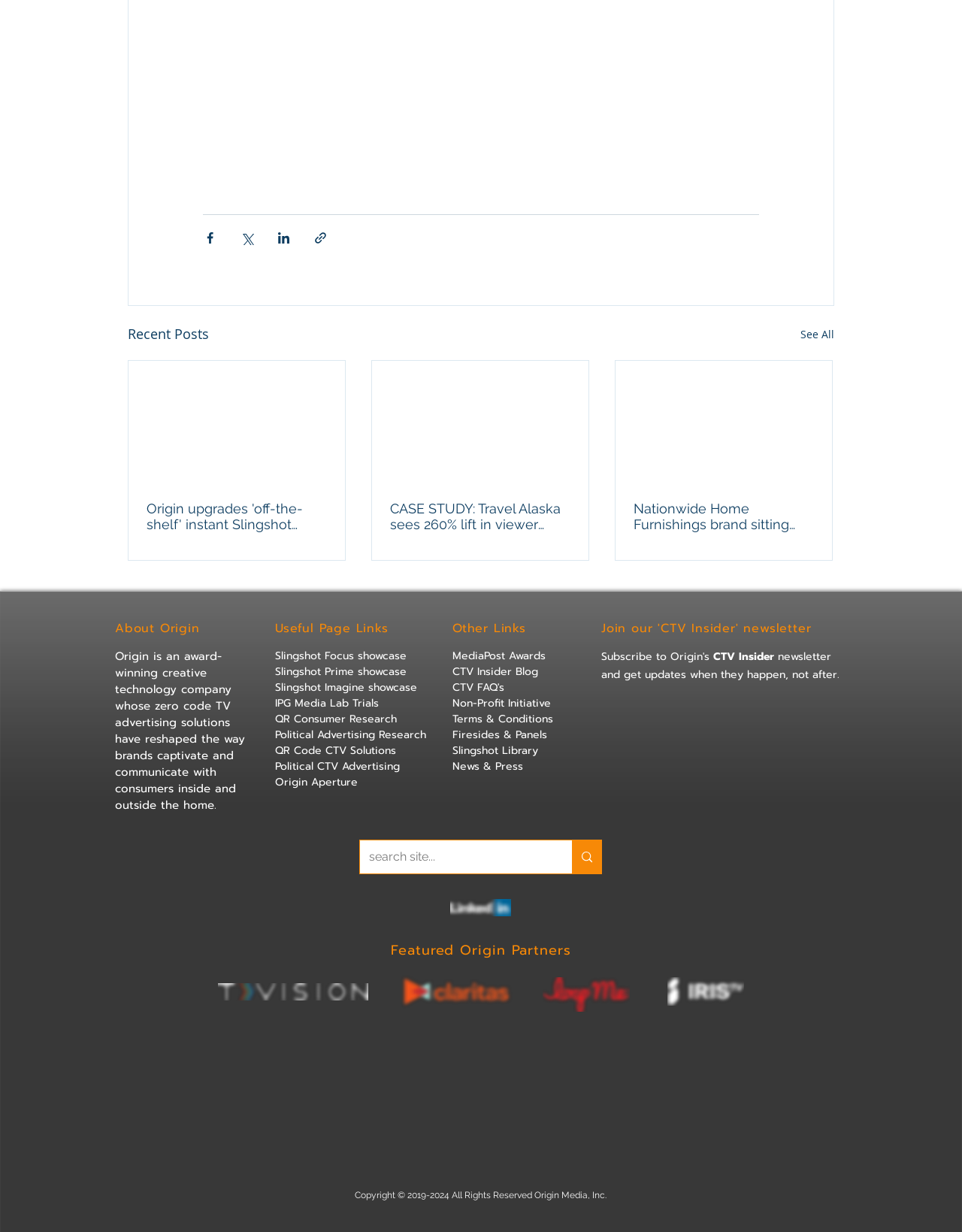Locate the coordinates of the bounding box for the clickable region that fulfills this instruction: "Subscribe to the newsletter".

[0.625, 0.566, 0.829, 0.603]